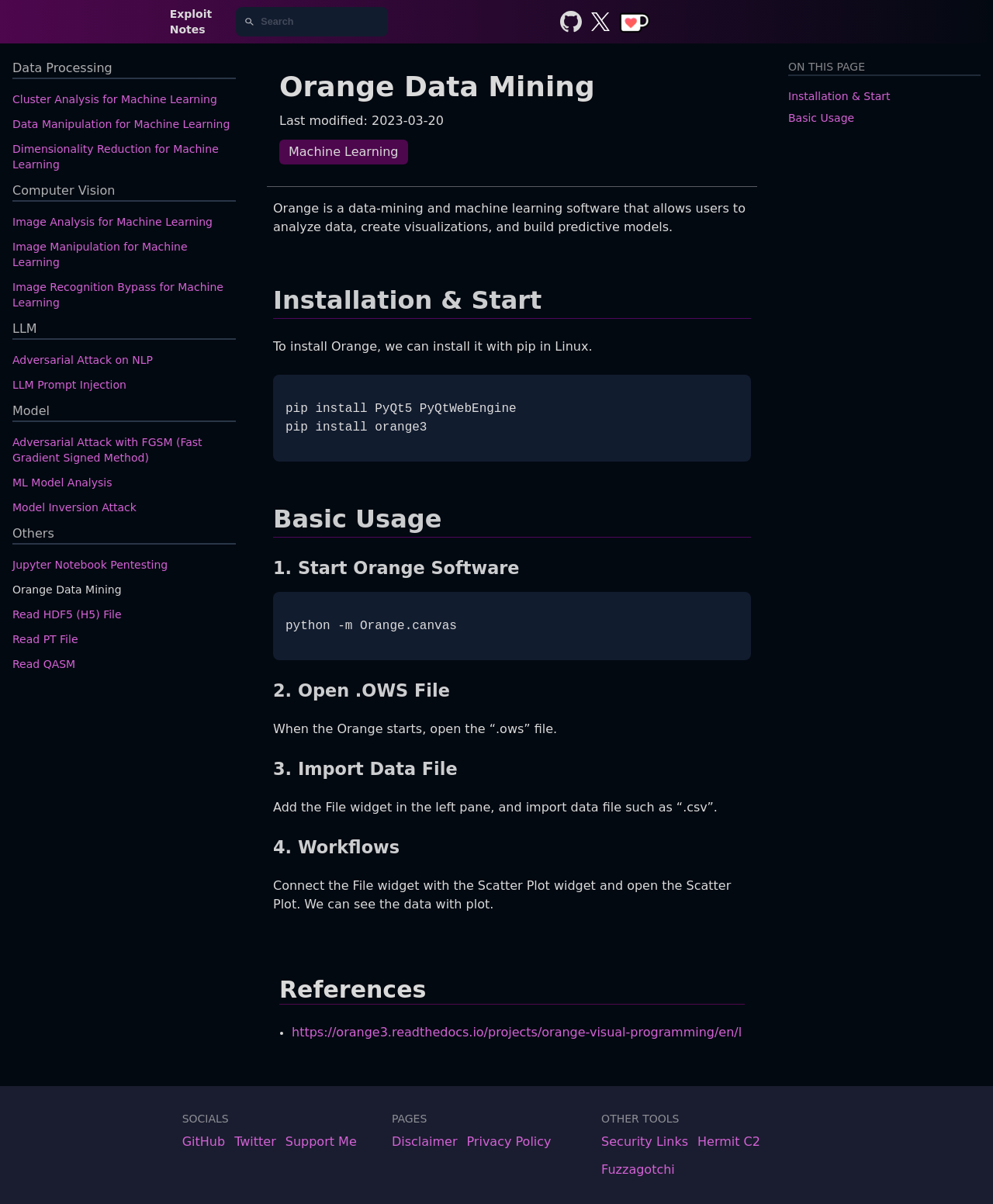Given the description "Installation & Start", provide the bounding box coordinates of the corresponding UI element.

[0.275, 0.237, 0.546, 0.262]